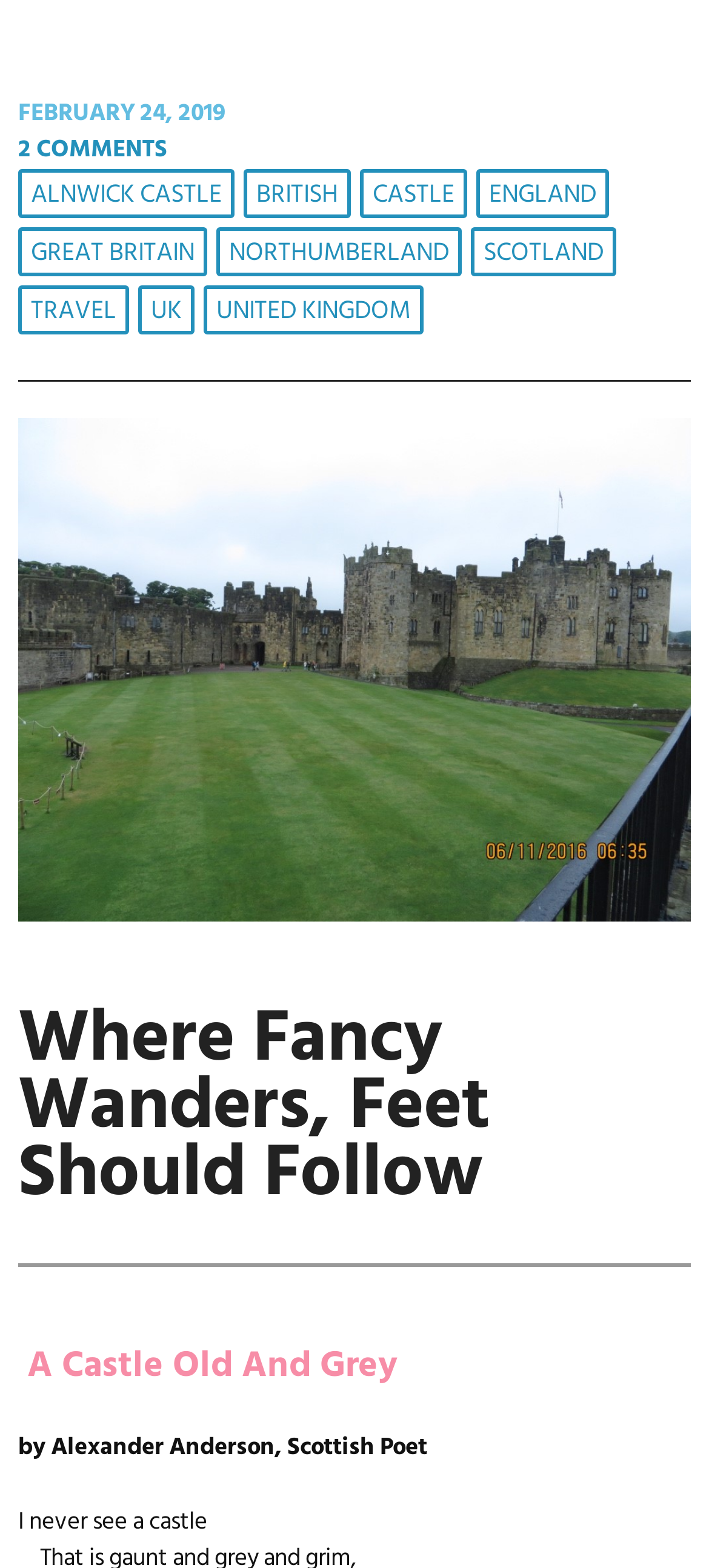Determine the bounding box coordinates of the section to be clicked to follow the instruction: "read the article title". The coordinates should be given as four float numbers between 0 and 1, formatted as [left, top, right, bottom].

[0.026, 0.643, 0.974, 0.771]